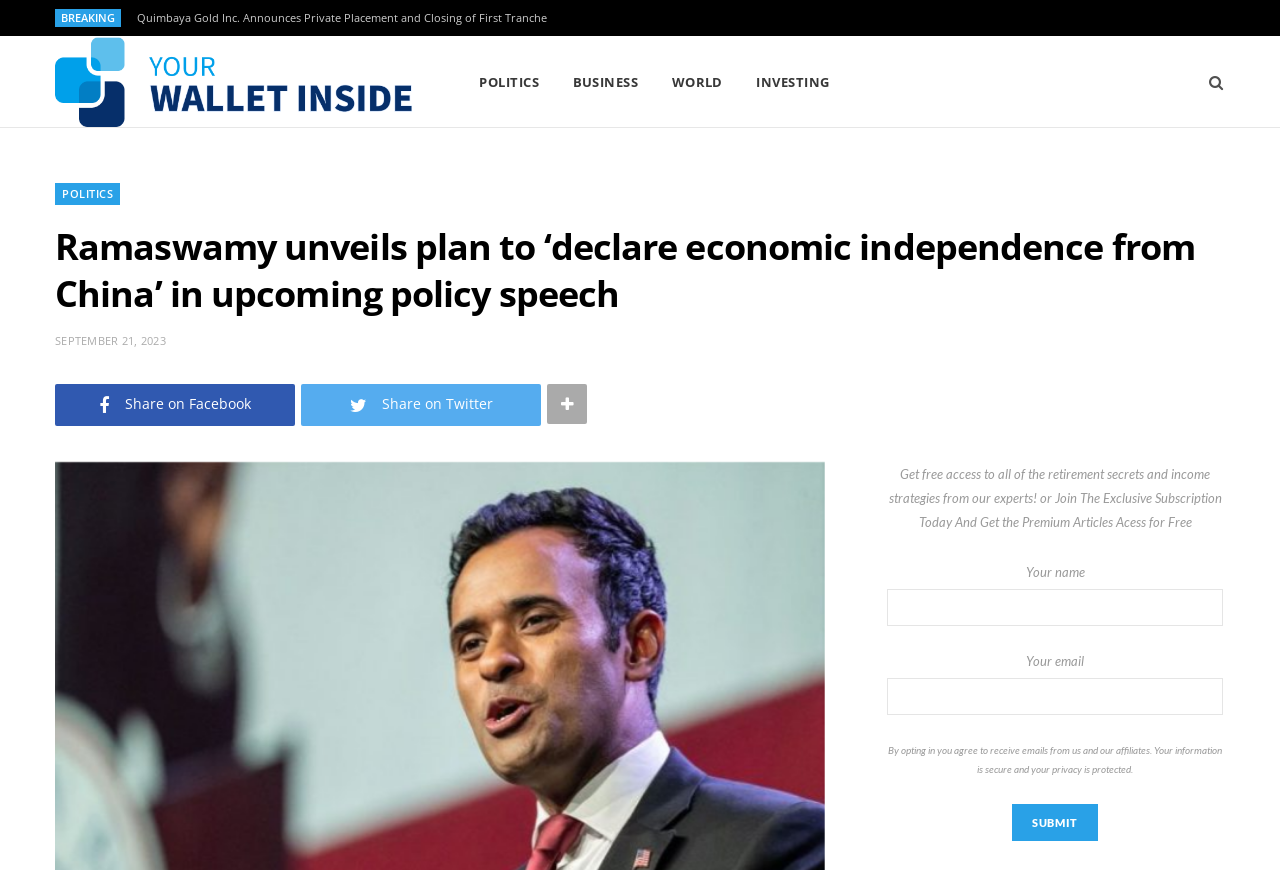What is the purpose of the form at the bottom of the webpage?
Based on the image, answer the question with a single word or brief phrase.

To get free access to retirement secrets and income strategies